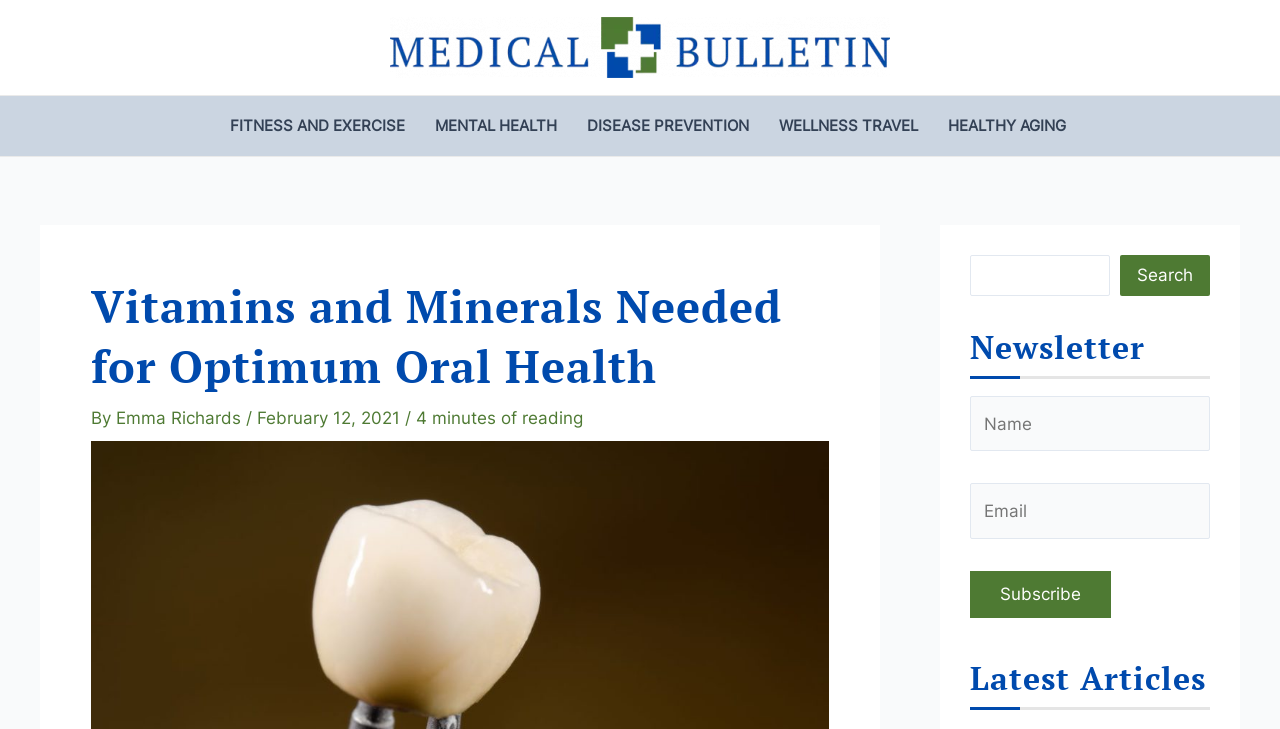Determine the bounding box coordinates of the element that should be clicked to execute the following command: "Click the 'Accept all' button".

None